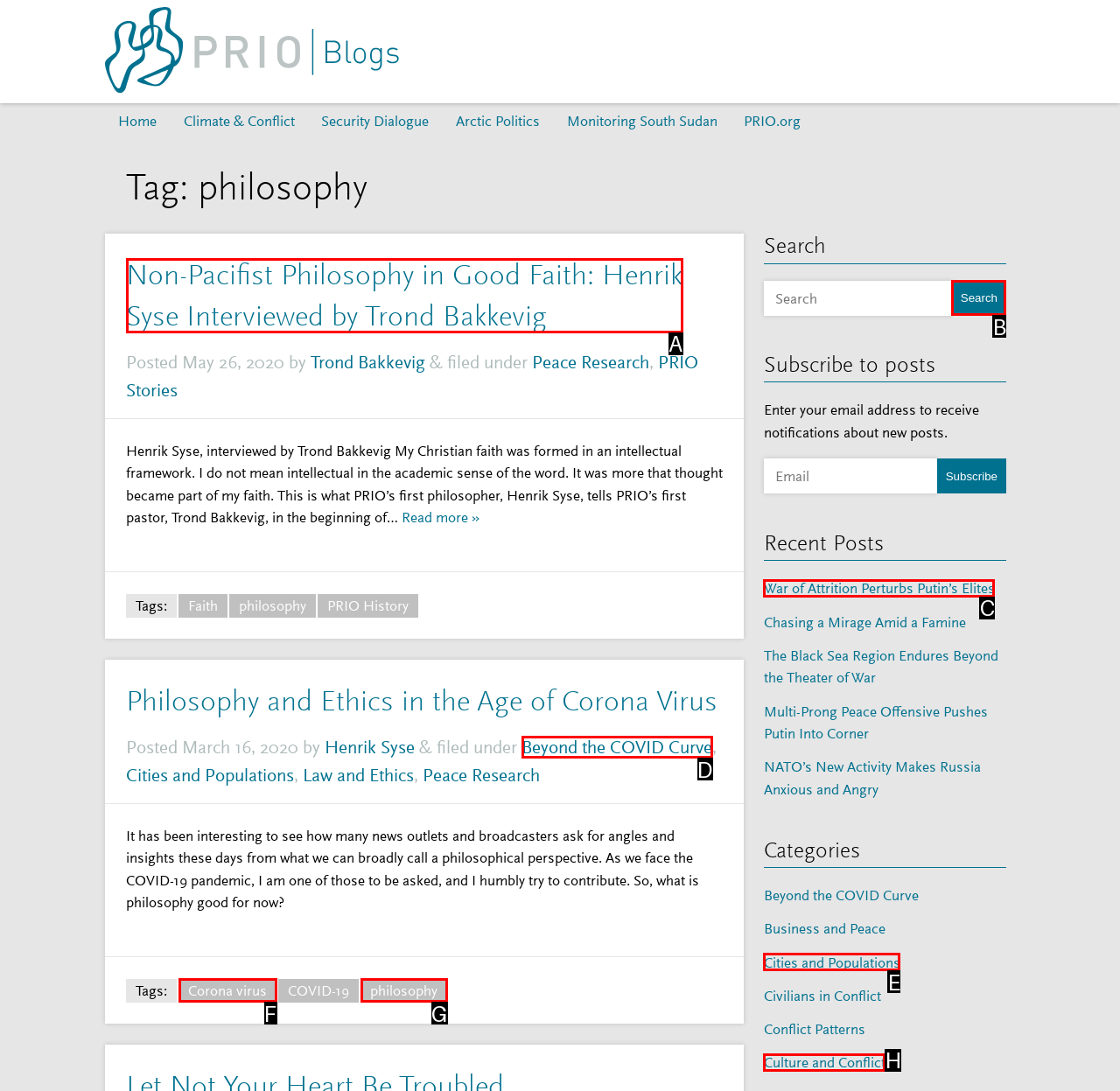Match the HTML element to the description: parent_node: Name * name="author". Answer with the letter of the correct option from the provided choices.

None